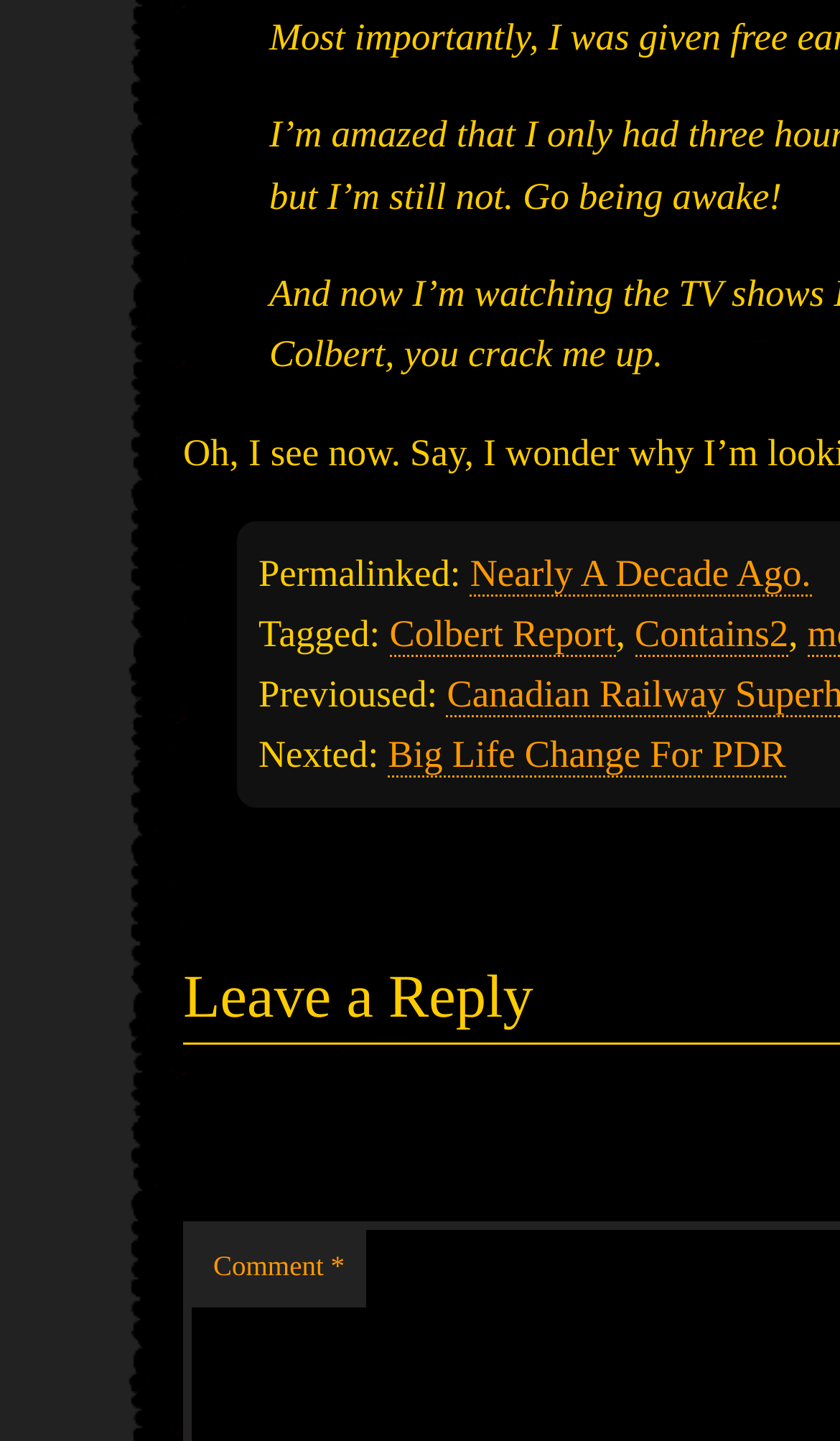How many links are in the 'Tagged:' section?
Look at the image and construct a detailed response to the question.

The 'Tagged:' section has two links, 'Colbert Report' and 'Contains2', separated by a comma.